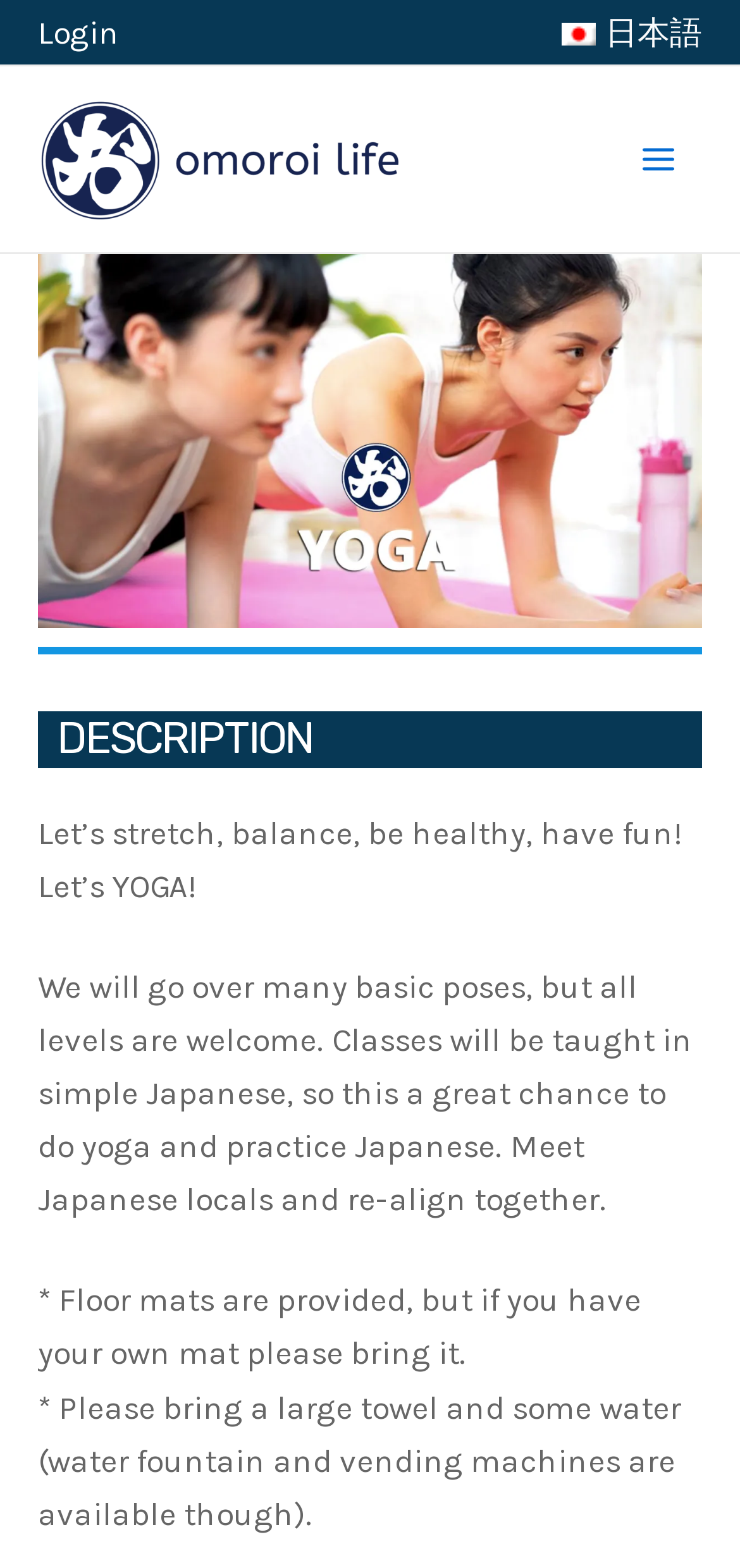Is the yoga class suitable for all levels?
Look at the image and respond with a one-word or short-phrase answer.

Yes